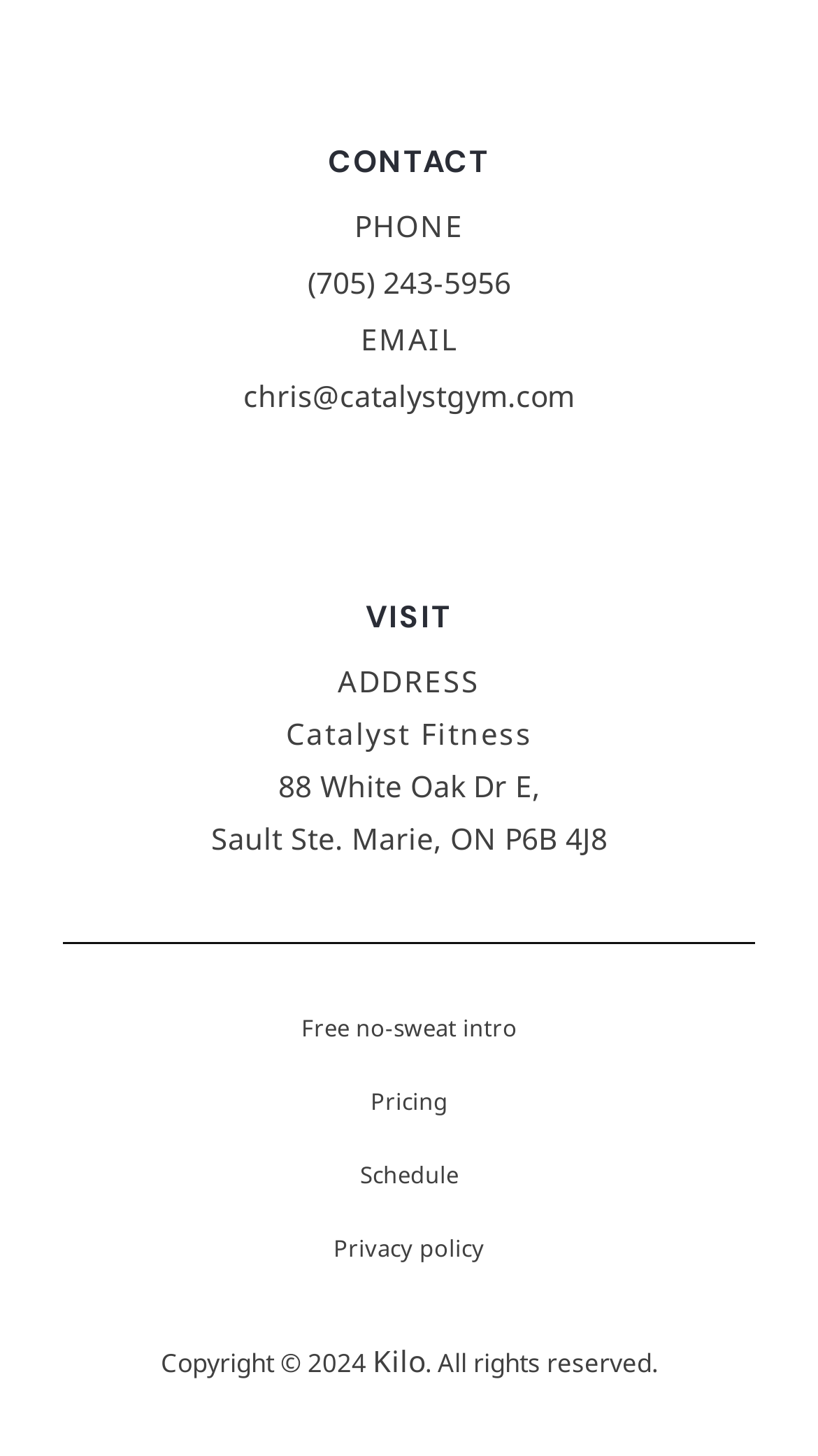Identify the bounding box coordinates for the UI element that matches this description: "Free no-sweat intro".

[0.368, 0.68, 0.632, 0.73]